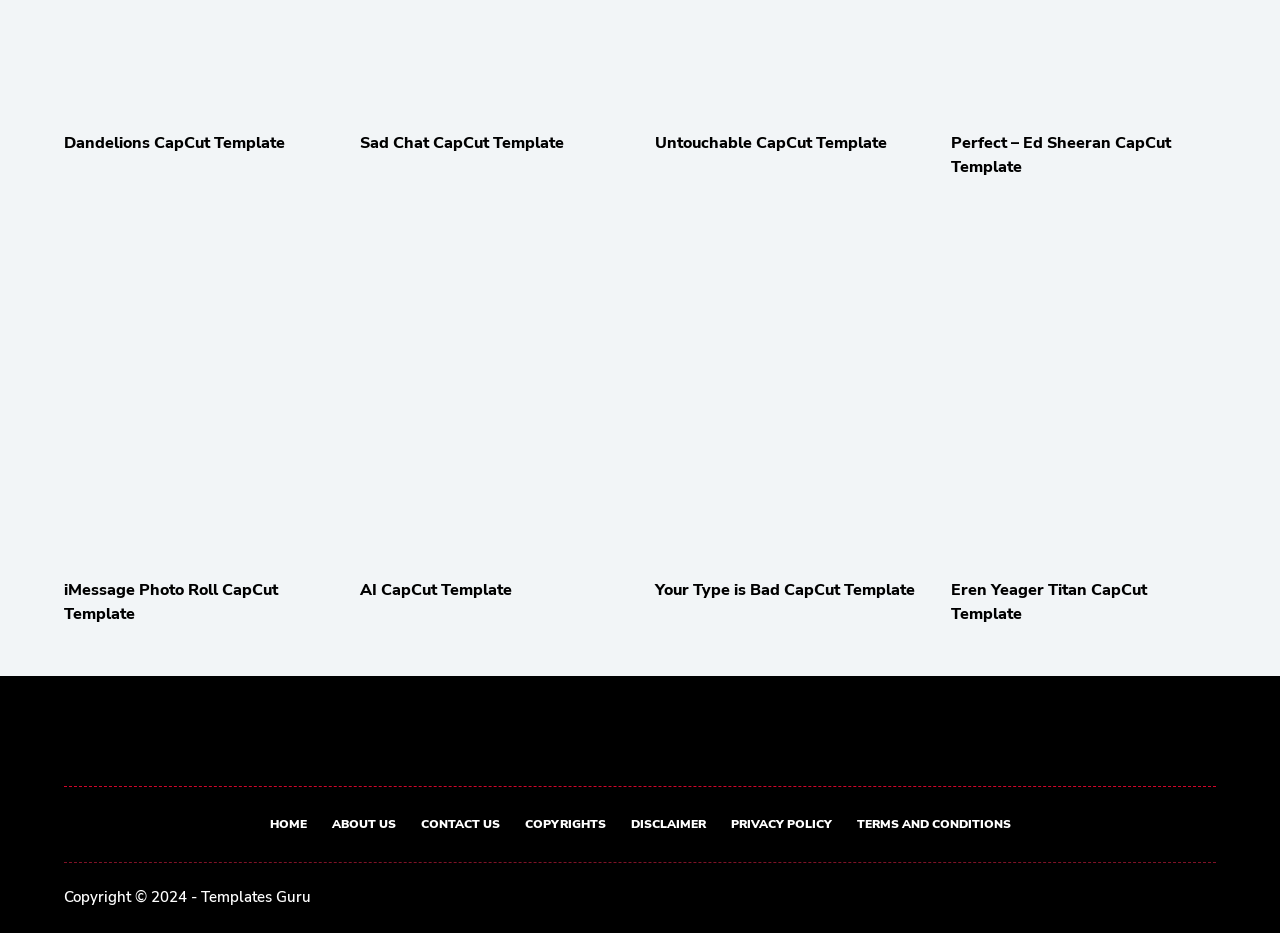How many articles are listed on the page?
Based on the image content, provide your answer in one word or a short phrase.

4